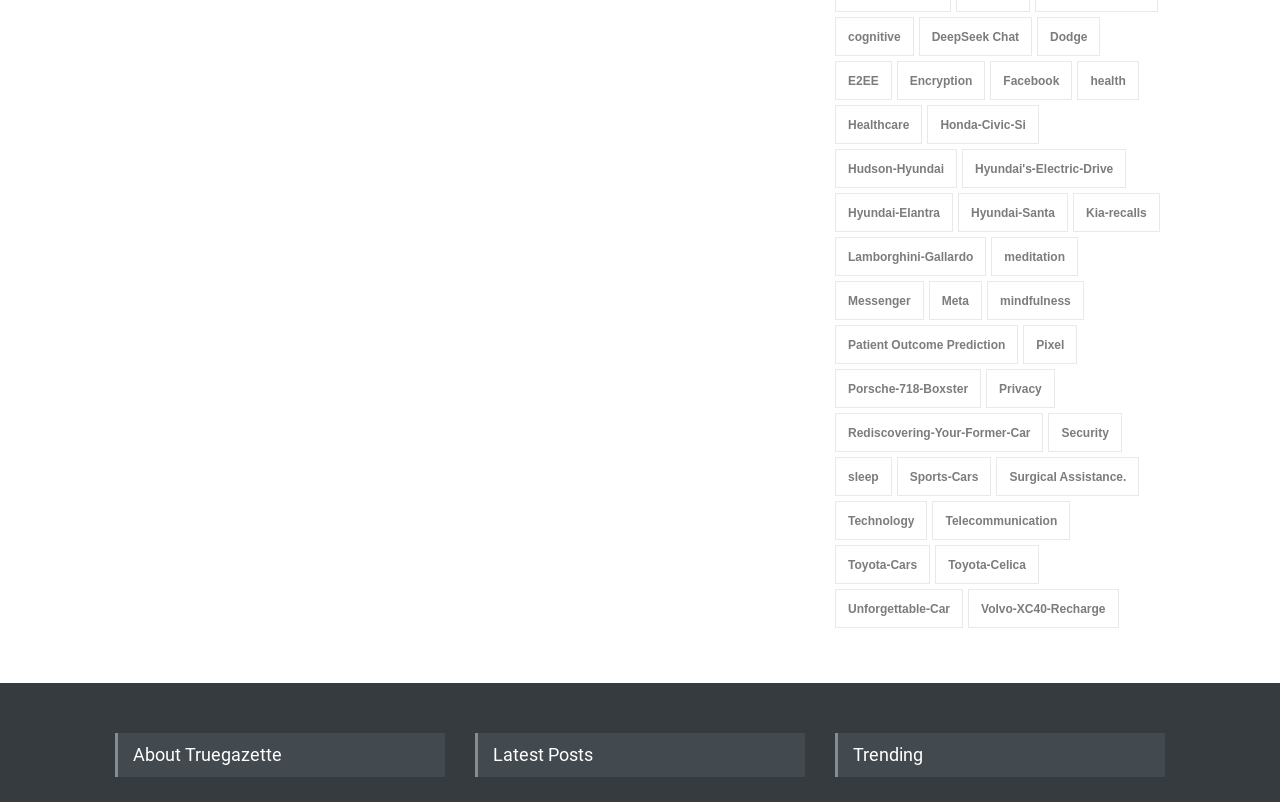How many headings are on the webpage?
Answer the question using a single word or phrase, according to the image.

3